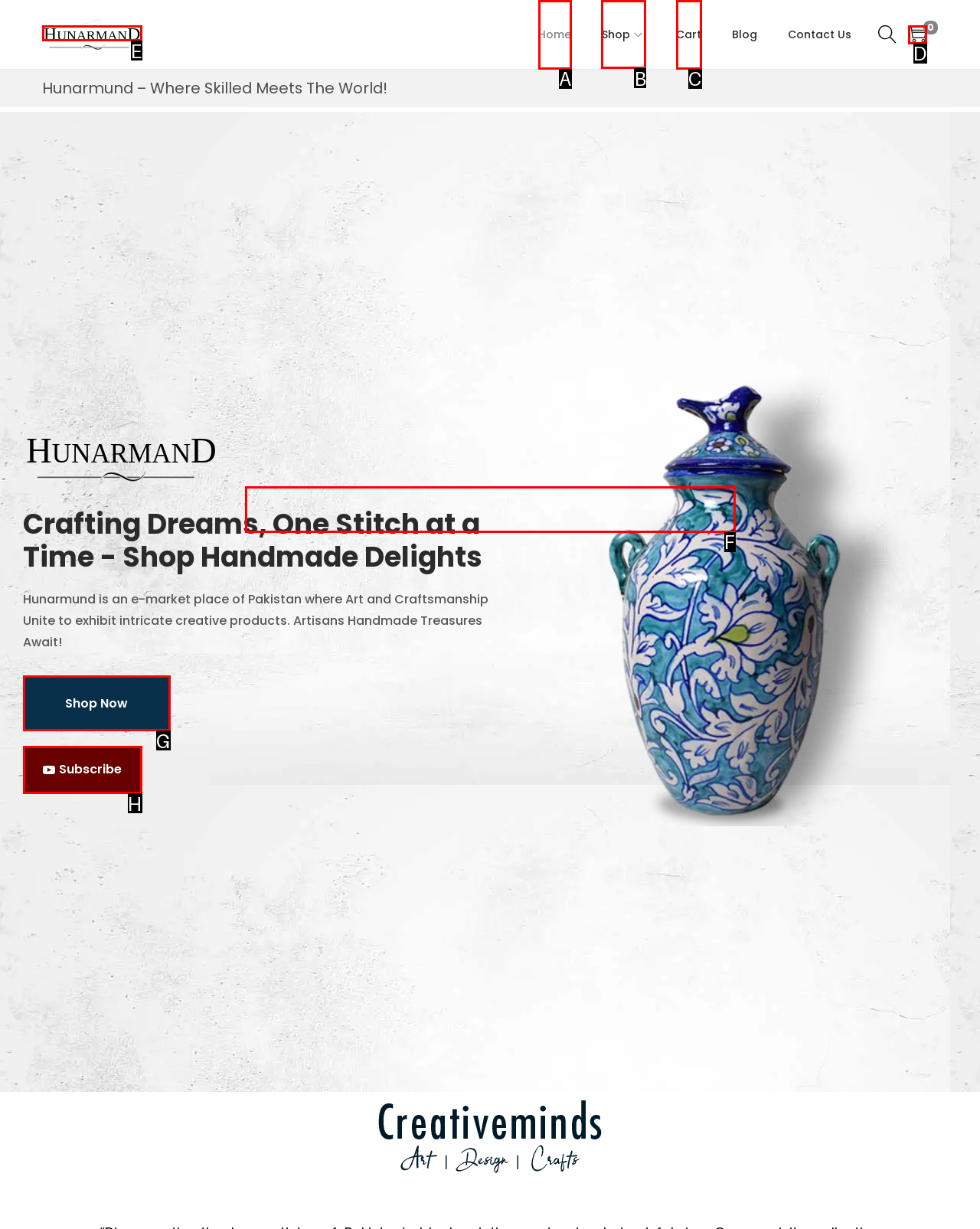Identify the correct UI element to click to achieve the task: visit the shop.
Answer with the letter of the appropriate option from the choices given.

B